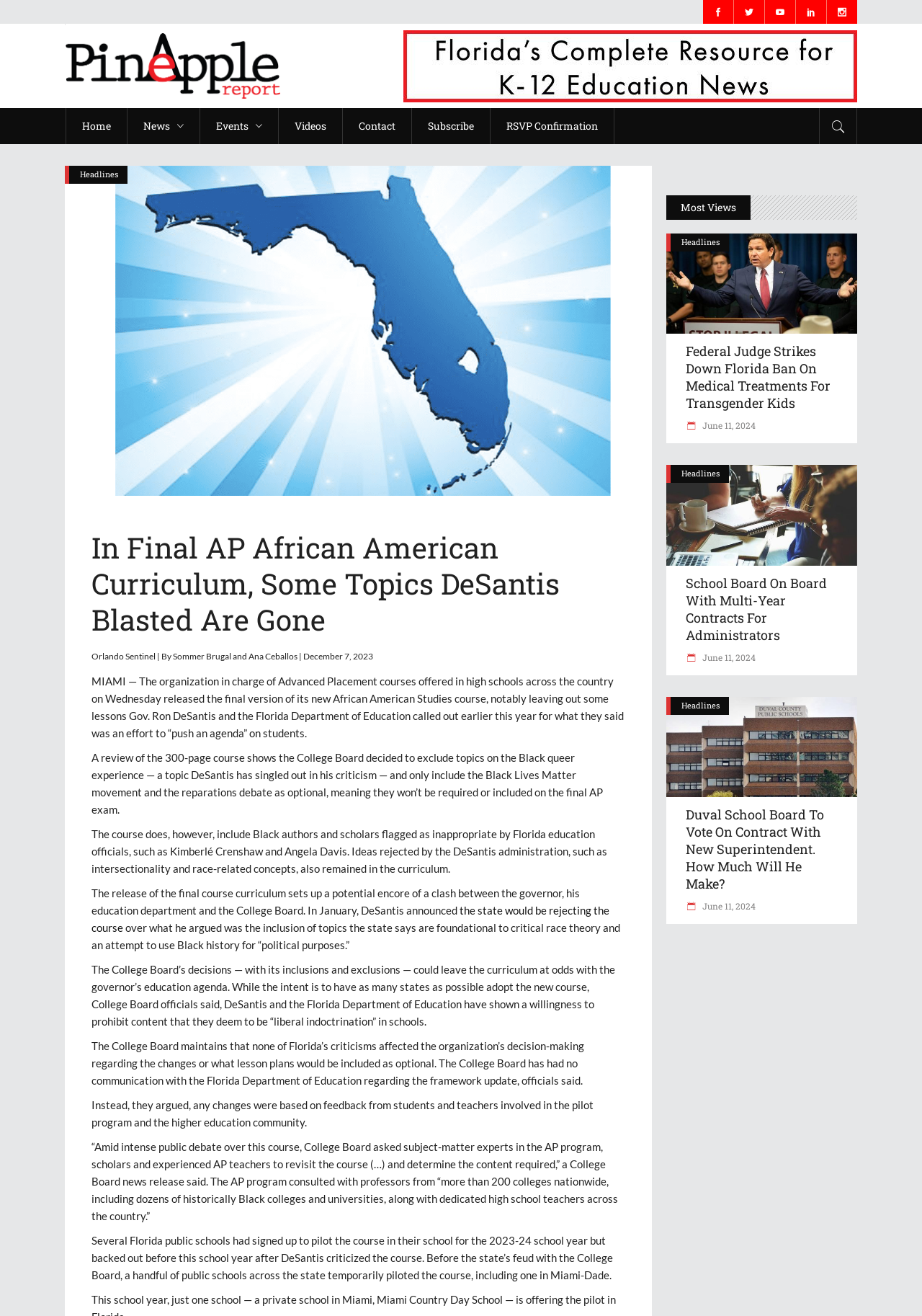Please determine the bounding box coordinates of the element to click on in order to accomplish the following task: "Click the 'Home' link". Ensure the coordinates are four float numbers ranging from 0 to 1, i.e., [left, top, right, bottom].

[0.071, 0.082, 0.138, 0.11]